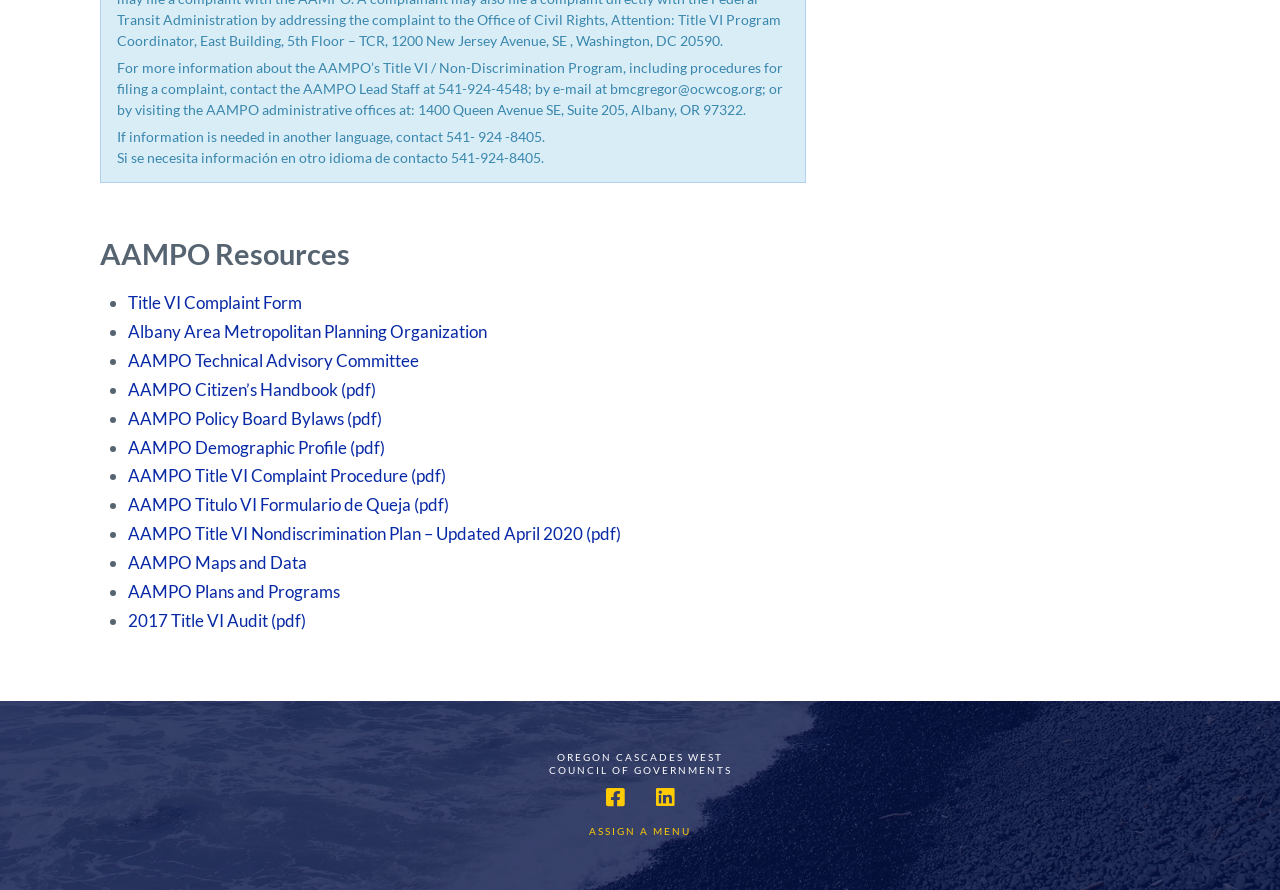How many links are listed under 'AAMPO Resources'?
Provide an in-depth answer to the question, covering all aspects.

The links are listed in a bullet point format under the heading 'AAMPO Resources'. By counting the number of links, we can determine that there are 11 links in total.